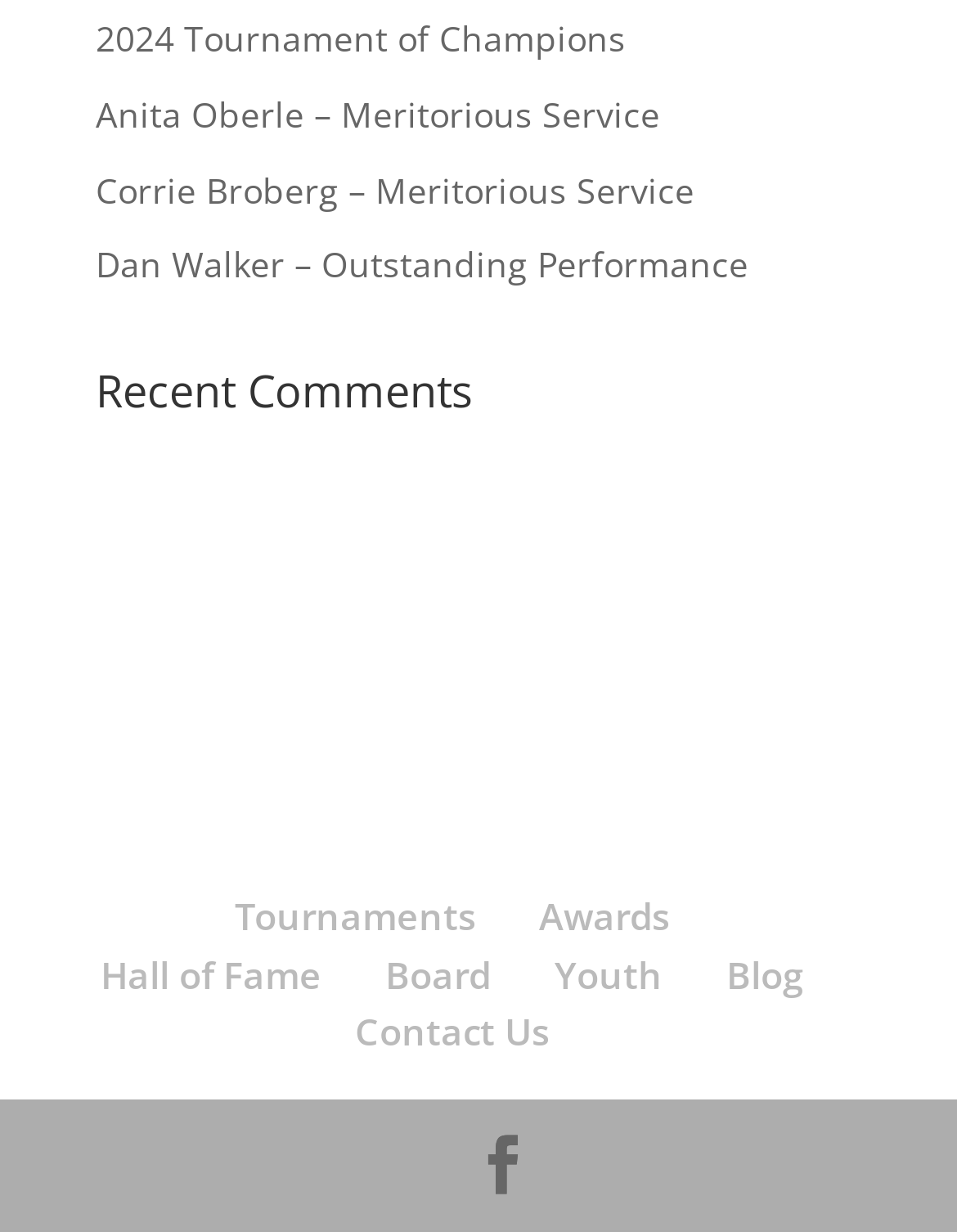Identify the bounding box coordinates for the region of the element that should be clicked to carry out the instruction: "View 2024 Tournament of Champions". The bounding box coordinates should be four float numbers between 0 and 1, i.e., [left, top, right, bottom].

[0.1, 0.012, 0.654, 0.05]